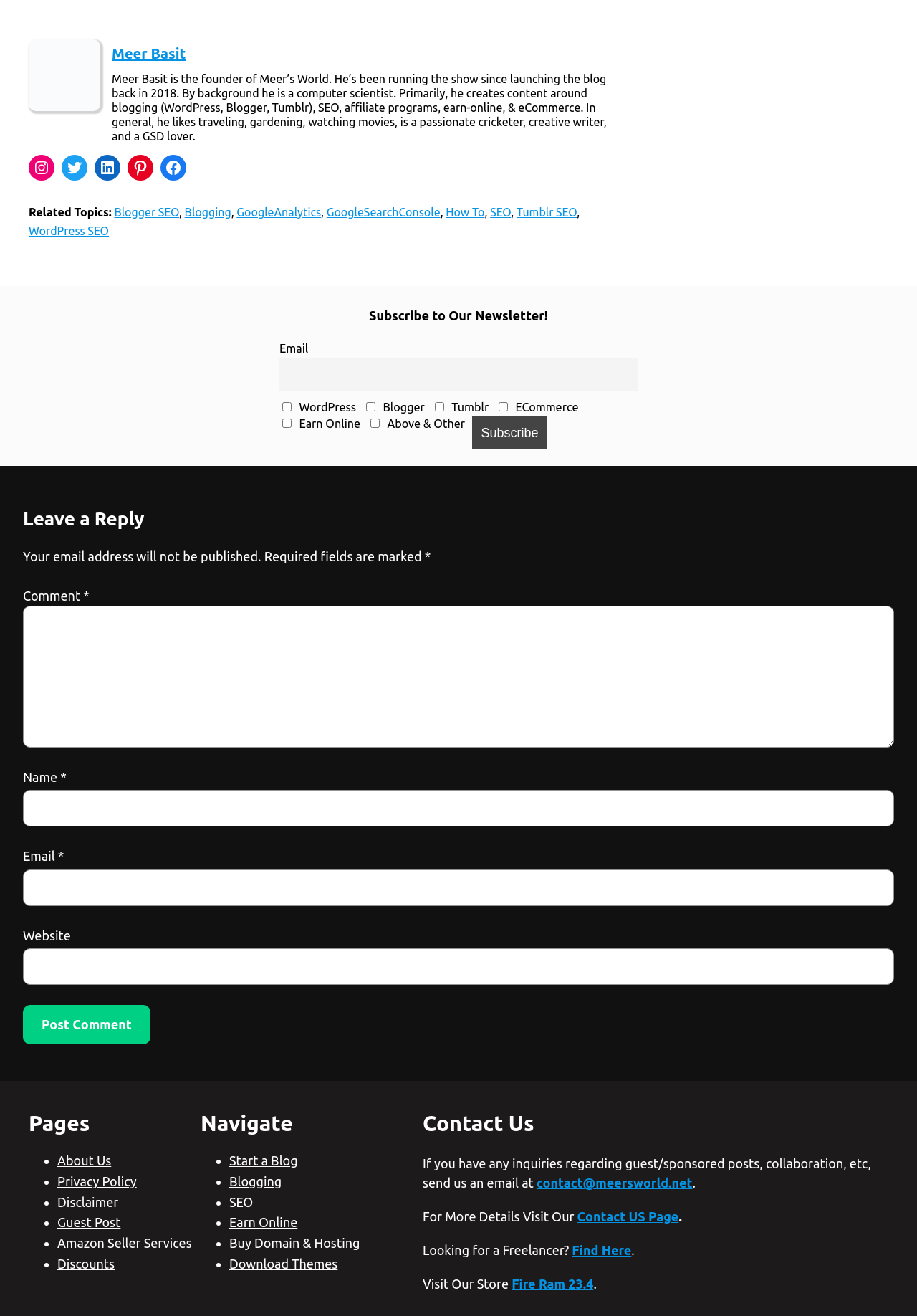Identify the bounding box coordinates of the part that should be clicked to carry out this instruction: "Subscribe to the newsletter".

[0.305, 0.272, 0.695, 0.297]